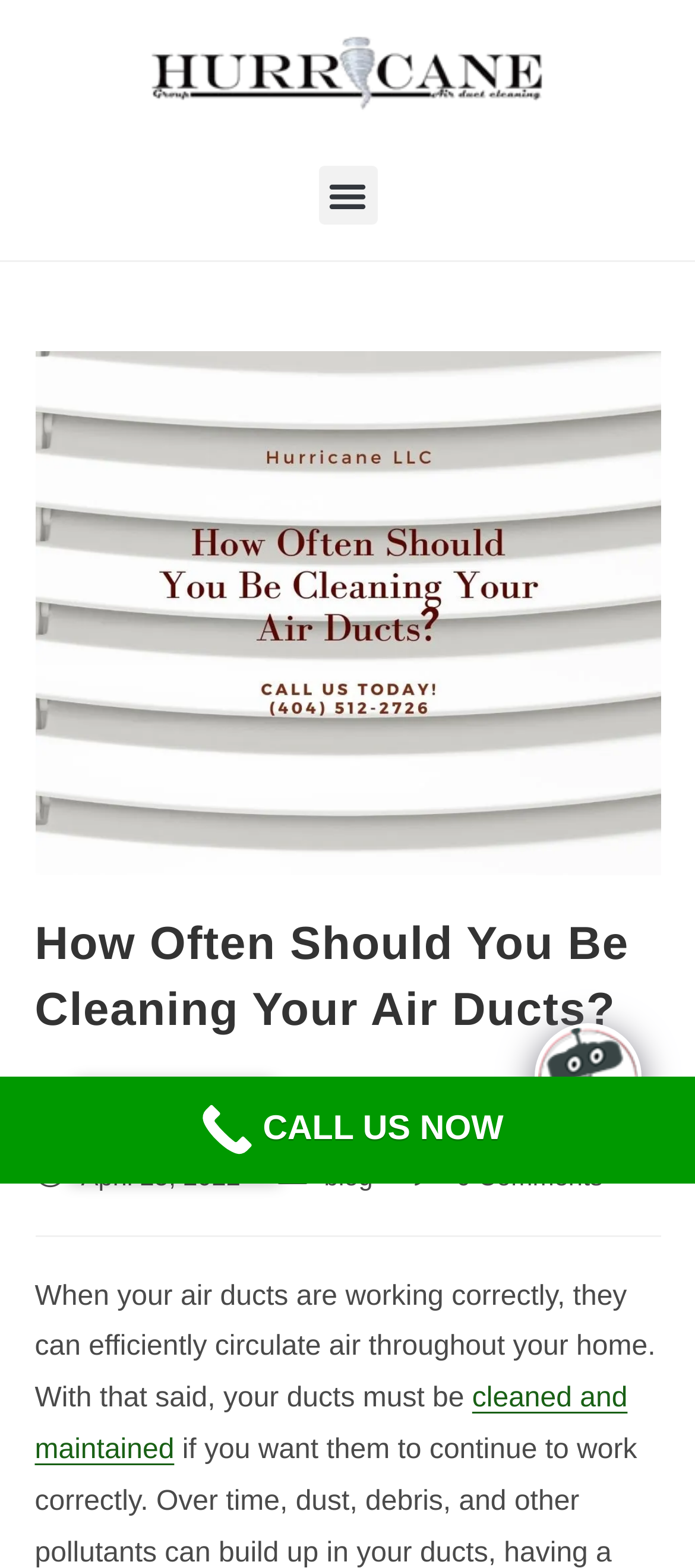Please find the bounding box coordinates of the element that needs to be clicked to perform the following instruction: "Read the blog". The bounding box coordinates should be four float numbers between 0 and 1, represented as [left, top, right, bottom].

[0.466, 0.742, 0.537, 0.76]